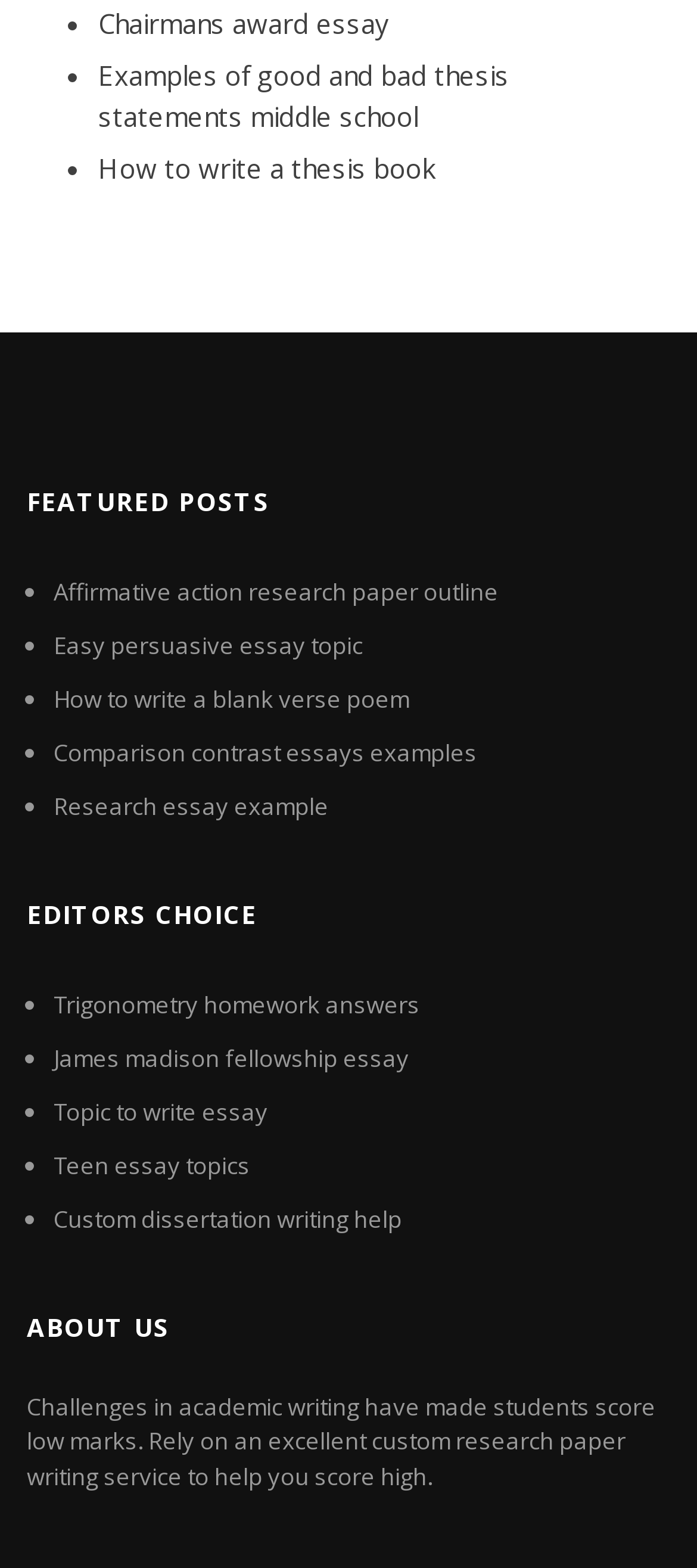Identify the bounding box coordinates for the region to click in order to carry out this instruction: "Check ABOUT US". Provide the coordinates using four float numbers between 0 and 1, formatted as [left, top, right, bottom].

[0.038, 0.824, 0.962, 0.869]